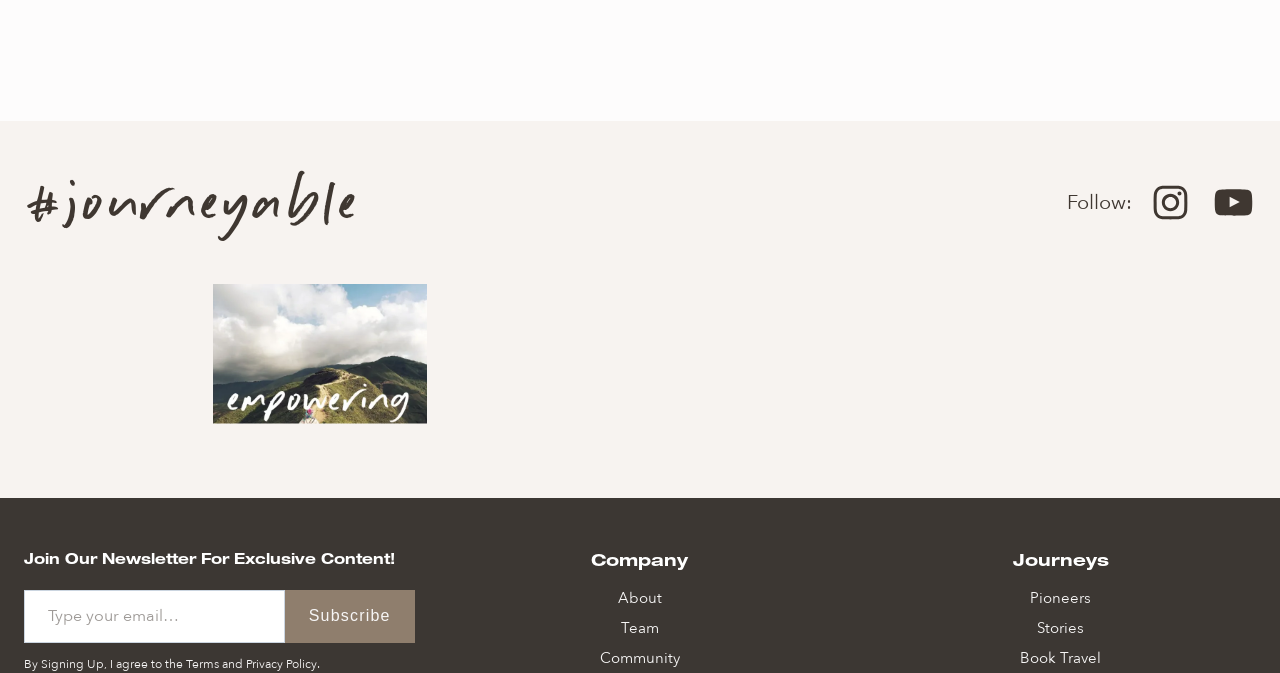Could you please study the image and provide a detailed answer to the question:
What is the purpose of the textbox?

The textbox is labeled as 'Type your email…' and is required, indicating that it is used to input an email address, likely for subscribing to a newsletter or receiving exclusive content.